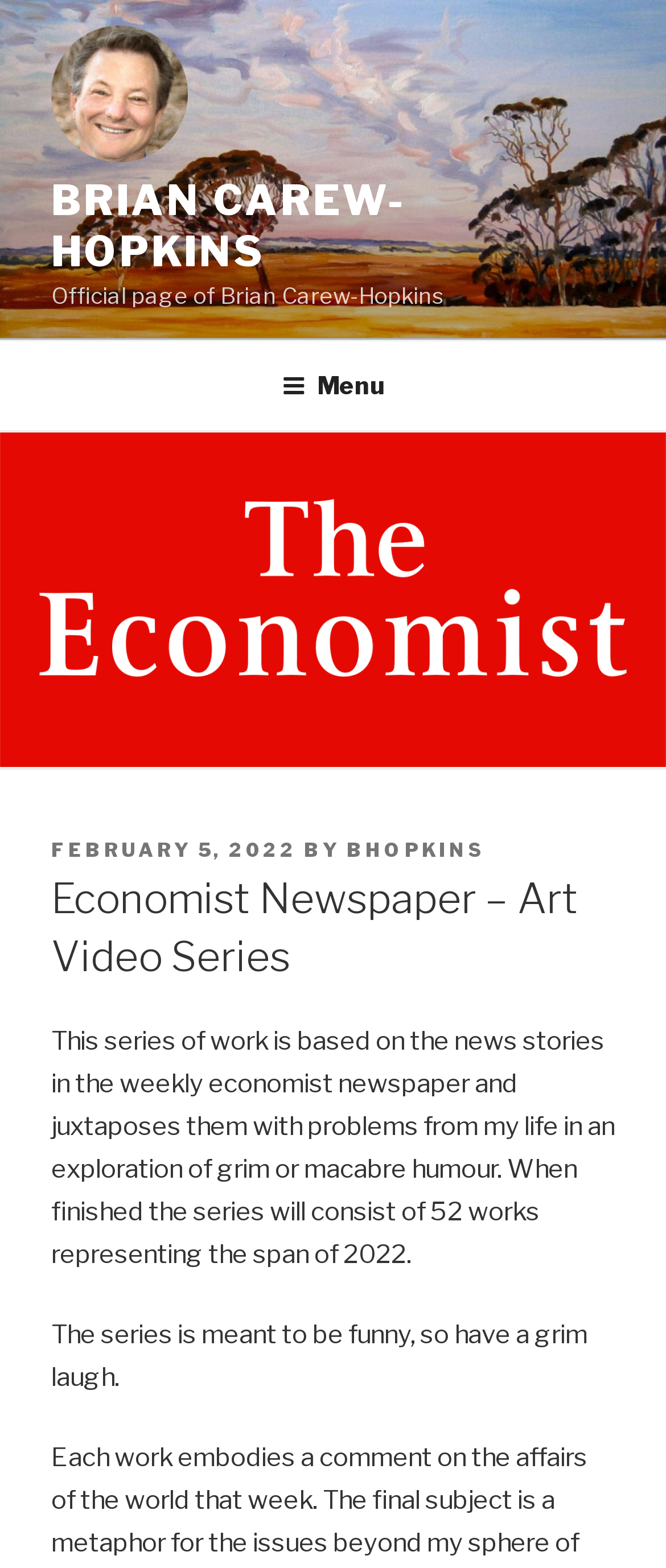Please find the bounding box for the UI component described as follows: "Brian Carew-Hopkins".

[0.077, 0.112, 0.61, 0.176]